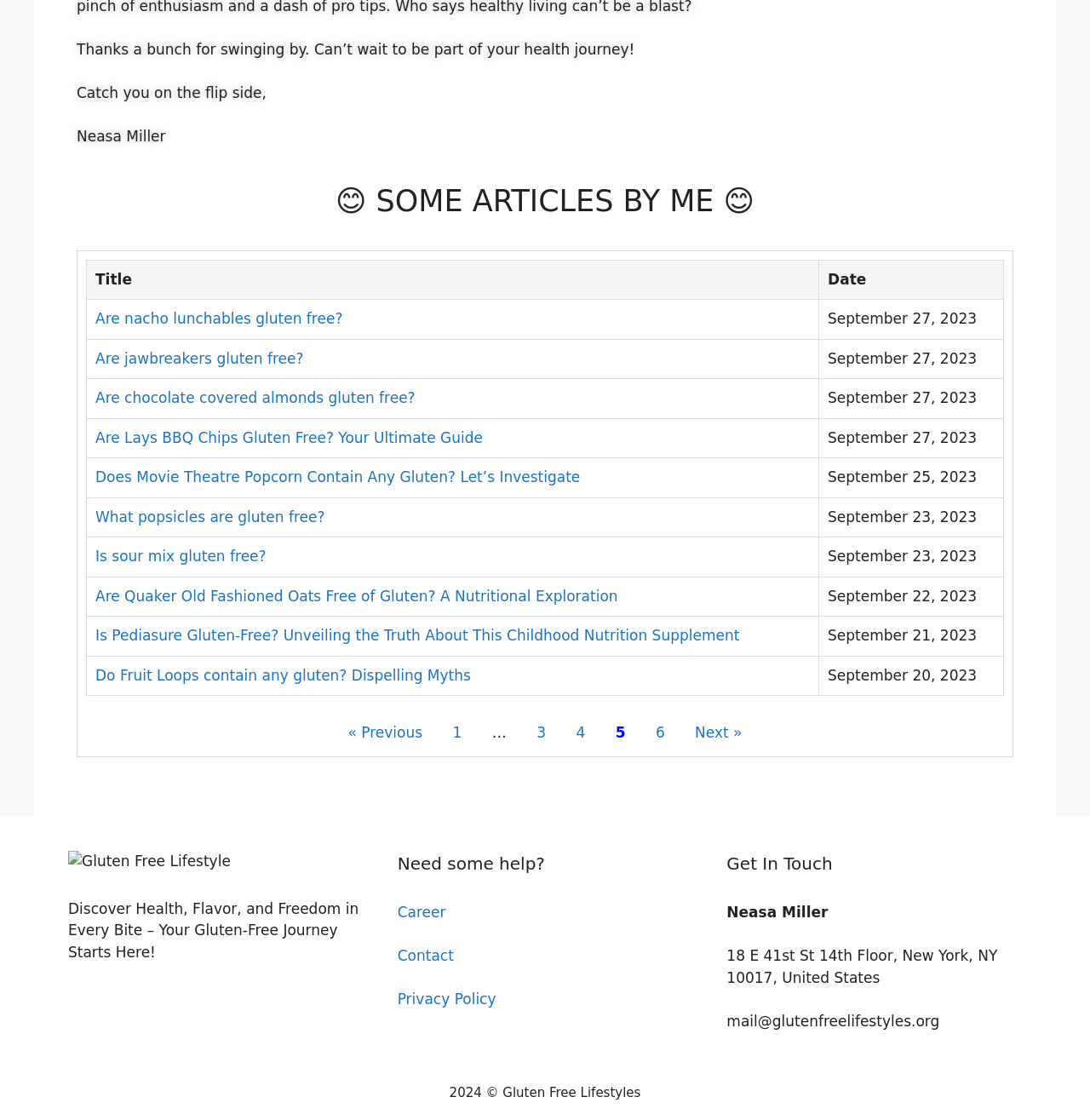Please mark the clickable region by giving the bounding box coordinates needed to complete this instruction: "Contact Neasa Miller".

[0.365, 0.807, 0.409, 0.822]